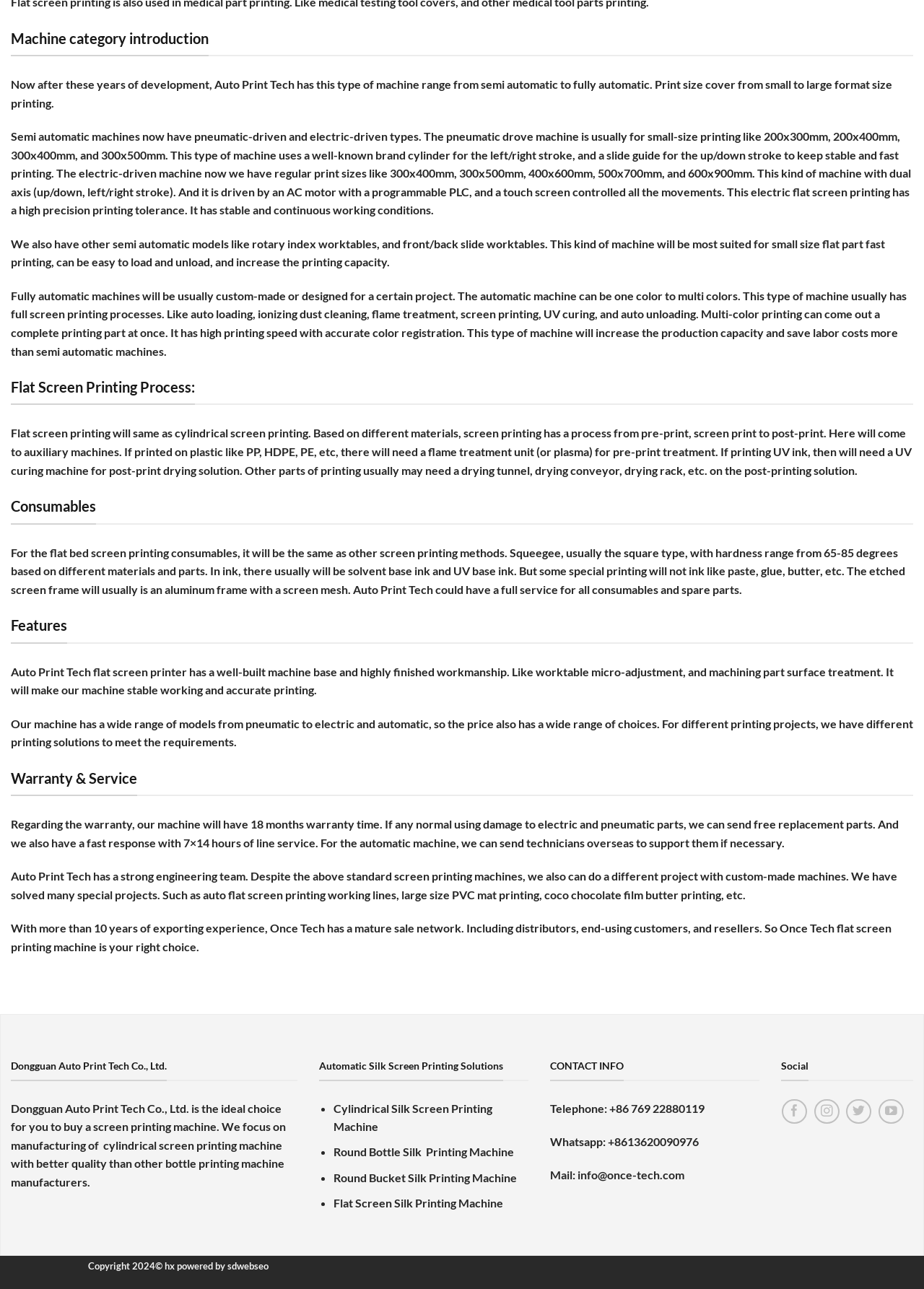What is the purpose of flame treatment unit in screen printing?
Refer to the image and provide a one-word or short phrase answer.

Pre-print treatment